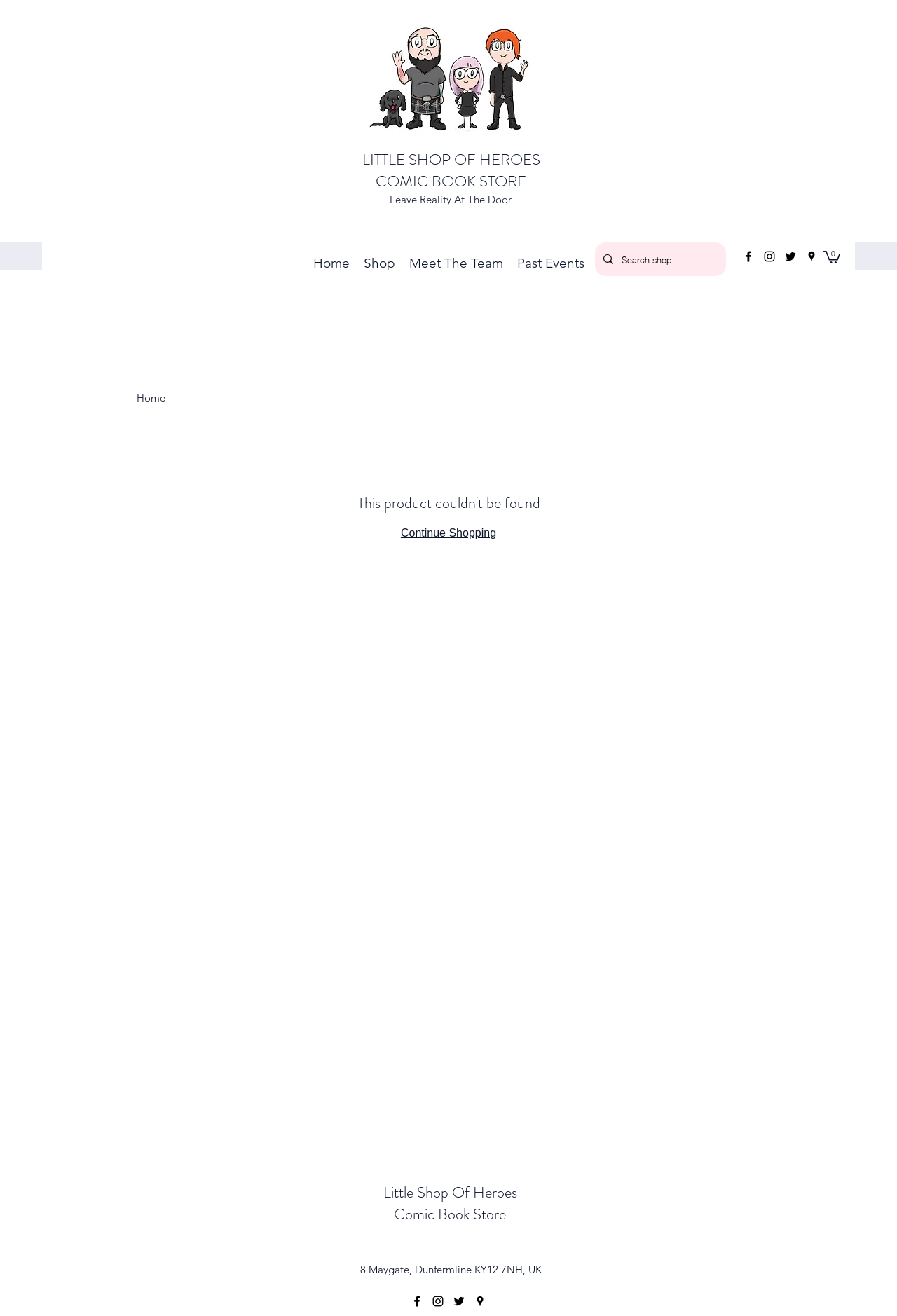Determine the bounding box coordinates of the clickable element necessary to fulfill the instruction: "Go to Home page". Provide the coordinates as four float numbers within the 0 to 1 range, i.e., [left, top, right, bottom].

[0.341, 0.192, 0.397, 0.208]